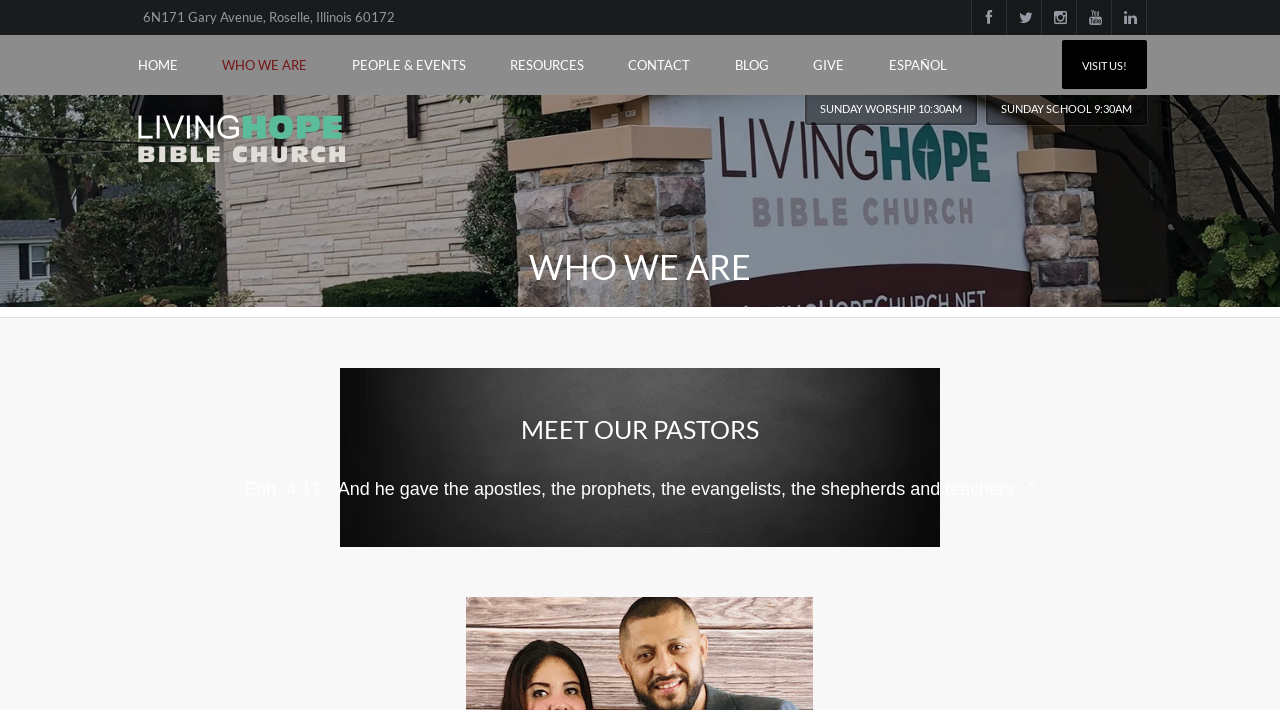Locate the bounding box coordinates of the segment that needs to be clicked to meet this instruction: "View SUNDAY WORSHIP 10:30AM details".

[0.629, 0.13, 0.763, 0.176]